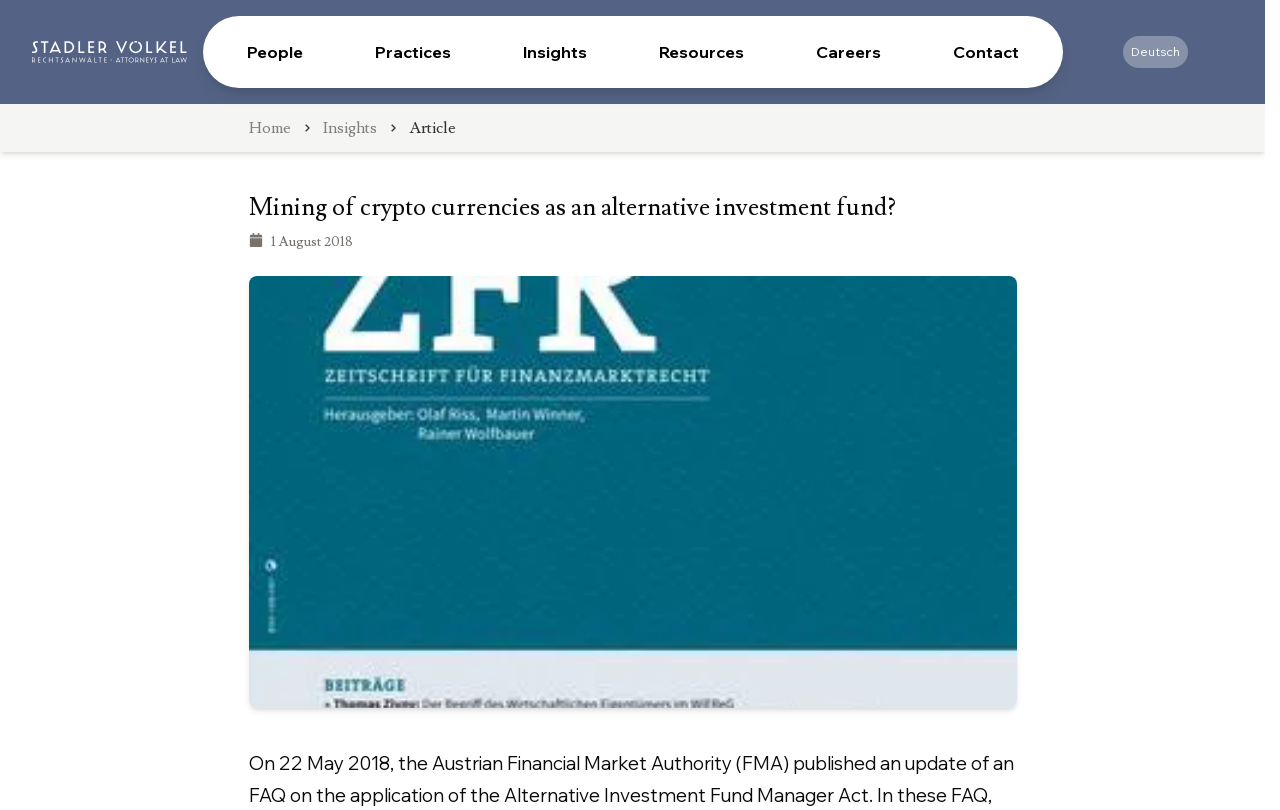What is the date of the article?
Please ensure your answer to the question is detailed and covers all necessary aspects.

The date of the article can be found below the title of the article, which is 'Mining of crypto currencies as an alternative investment fund?'. It is written as '1 August 2018'.